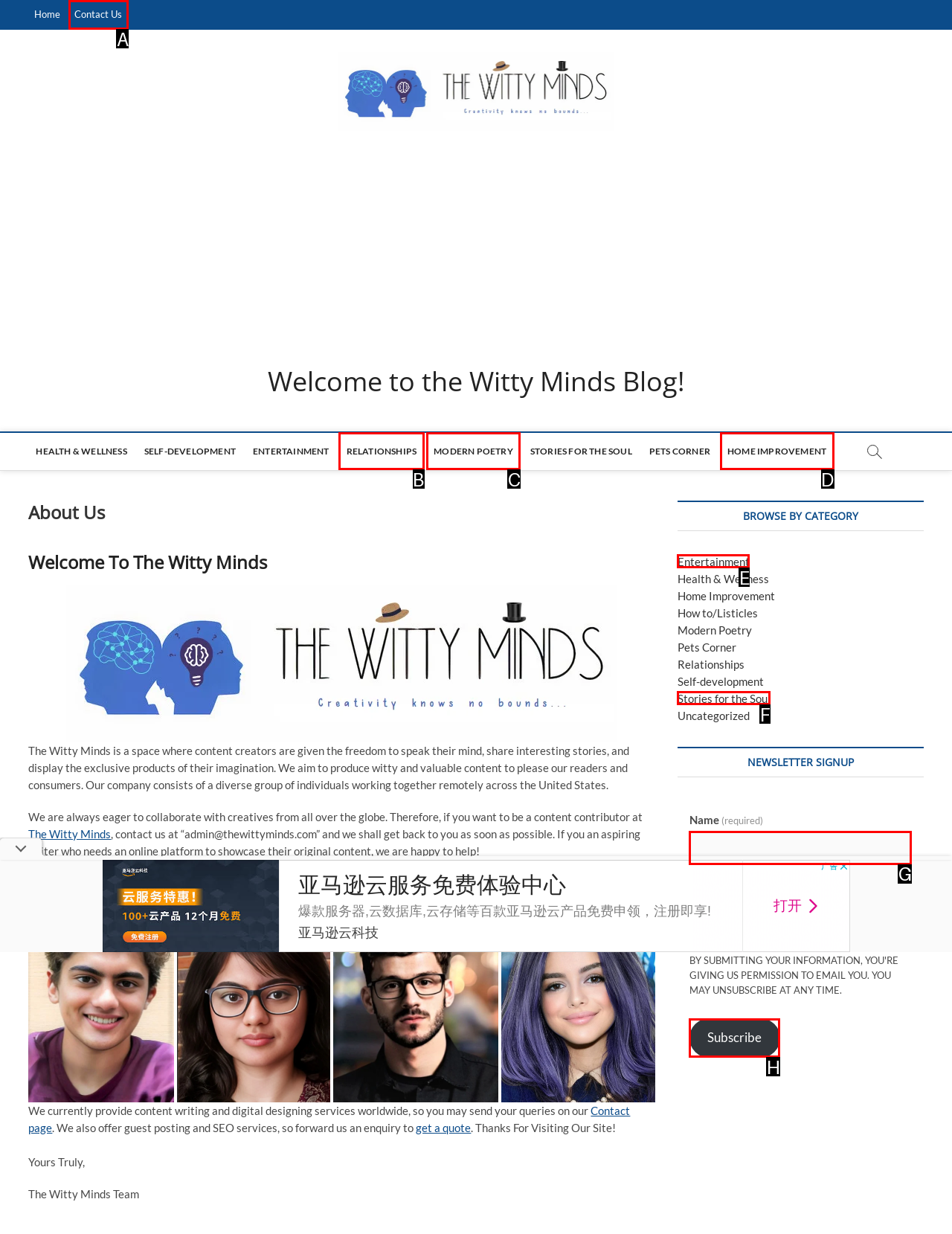Which lettered option should be clicked to perform the following task: Click on the 'Contact Us' link
Respond with the letter of the appropriate option.

A